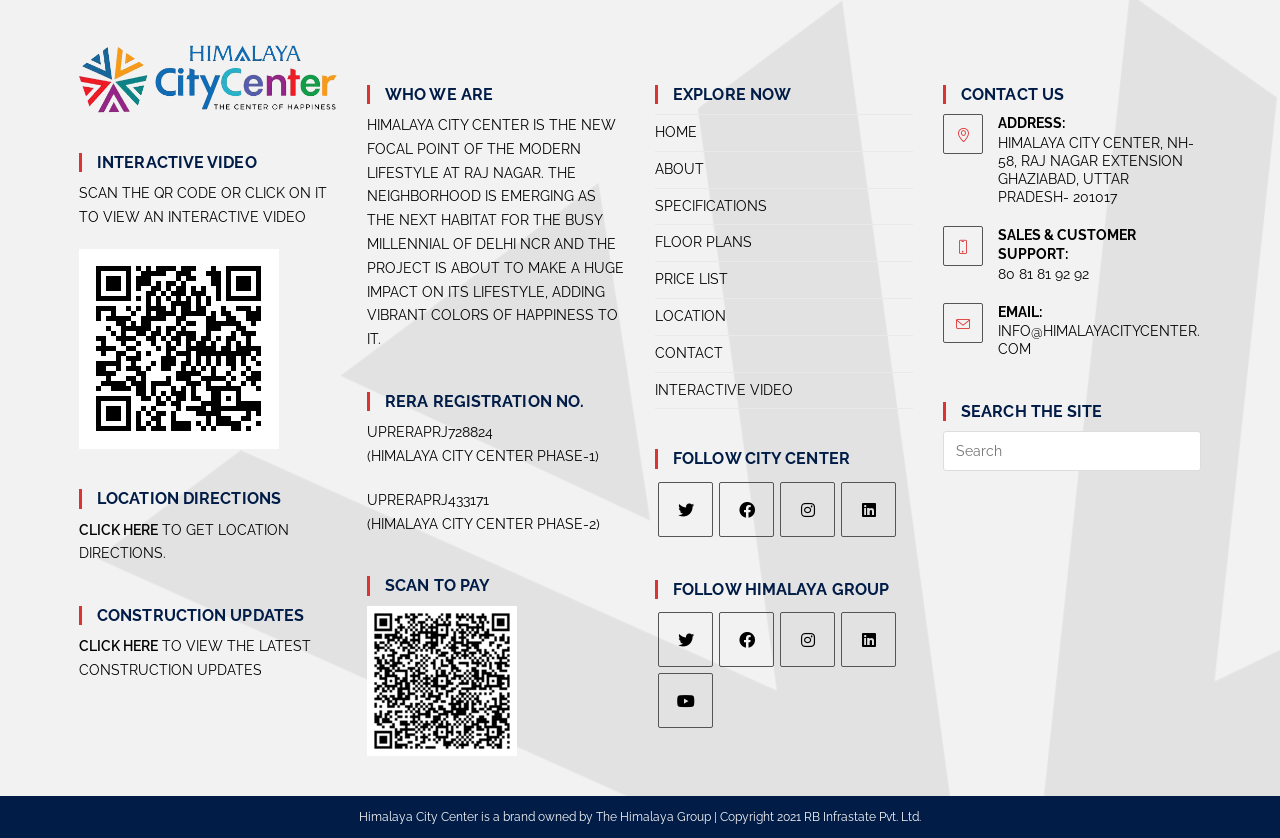Indicate the bounding box coordinates of the element that must be clicked to execute the instruction: "View construction updates". The coordinates should be given as four float numbers between 0 and 1, i.e., [left, top, right, bottom].

[0.062, 0.762, 0.123, 0.781]